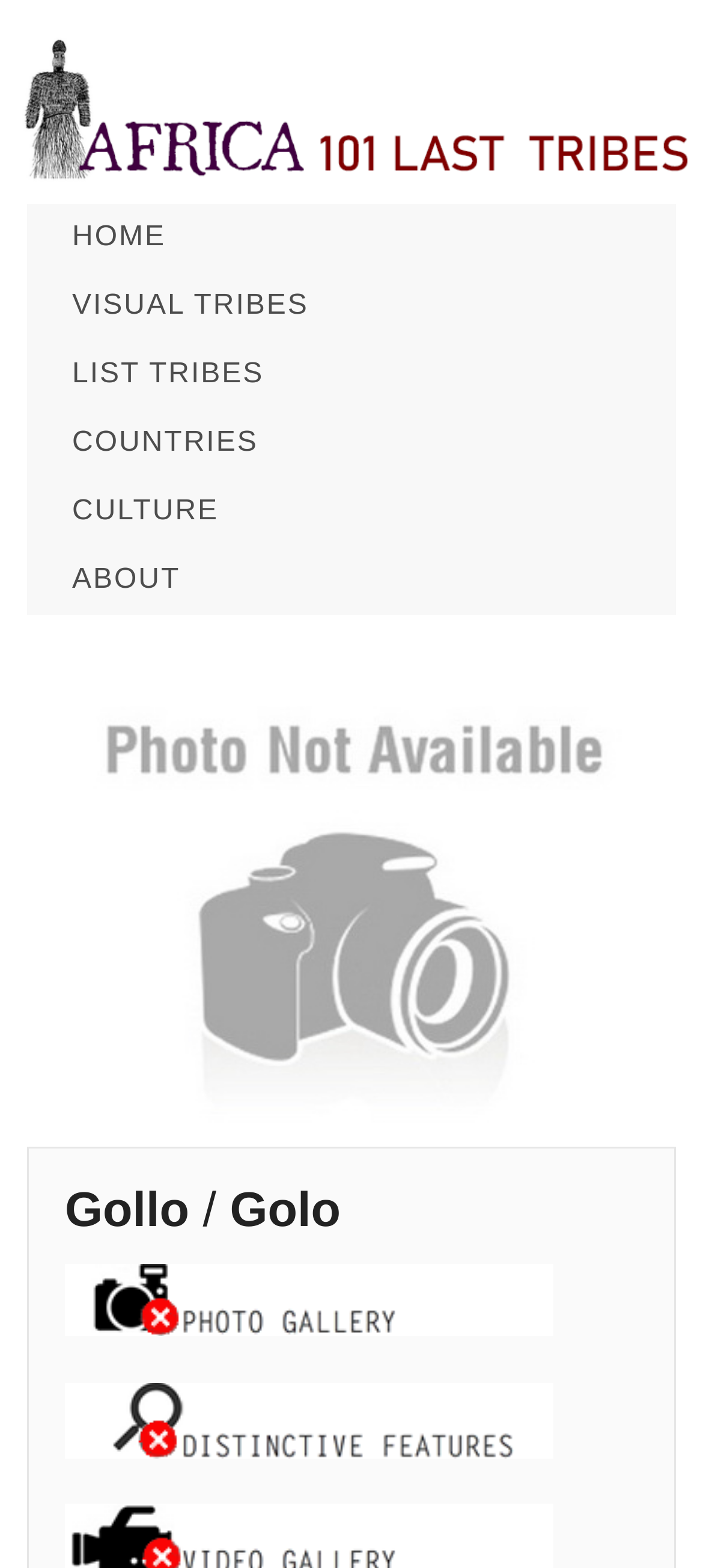Please look at the image and answer the question with a detailed explanation: What is the purpose of the links at the top of the page?

The links at the top of the page, such as 'HOME', 'VISUAL TRIBES', and 'LIST TRIBES', suggest that they are meant for navigation to other parts of the website. This is a common pattern seen on many websites, where the top navigation bar provides links to different sections or pages.